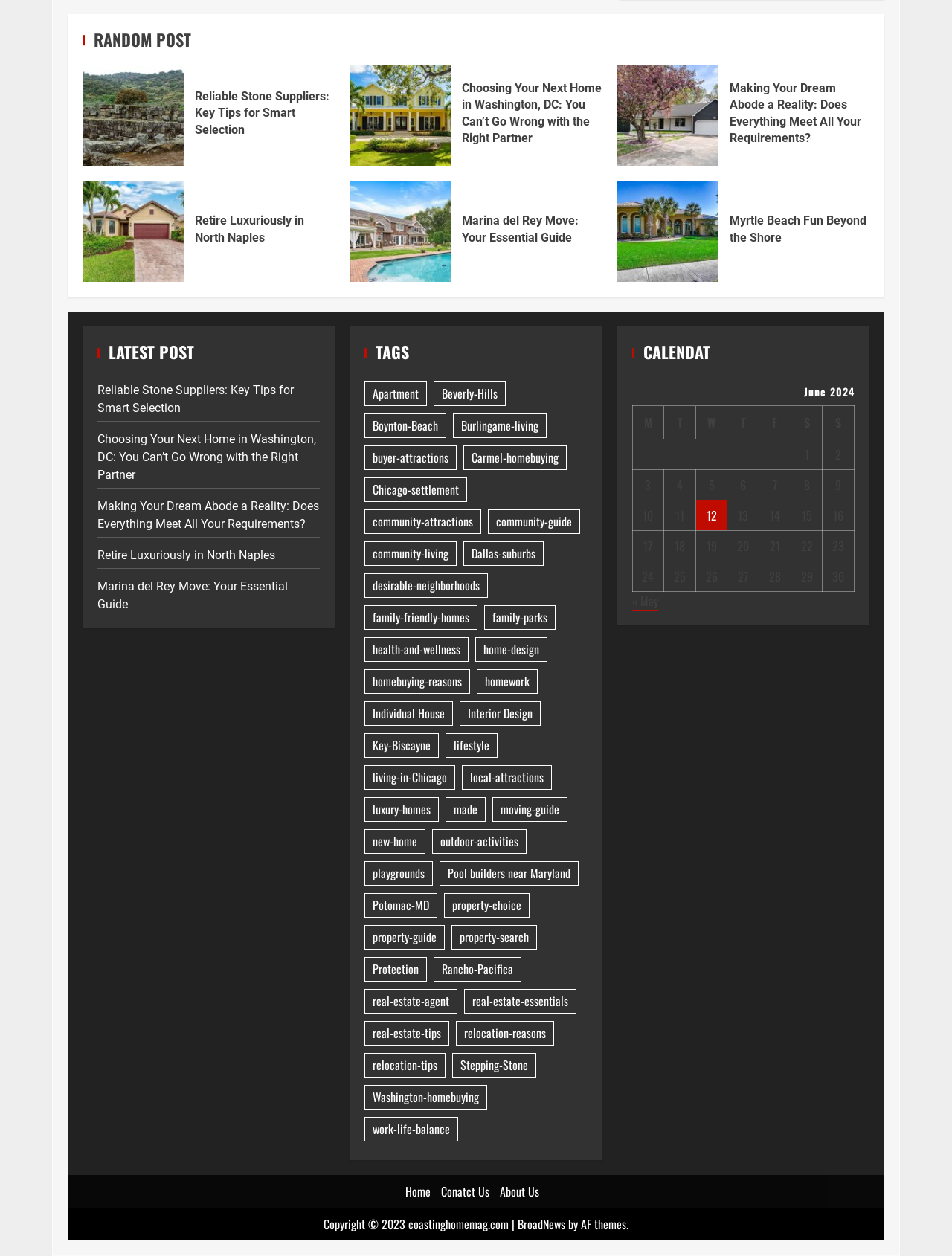What is the title of the first post?
Please provide a single word or phrase as the answer based on the screenshot.

RANDOM POST